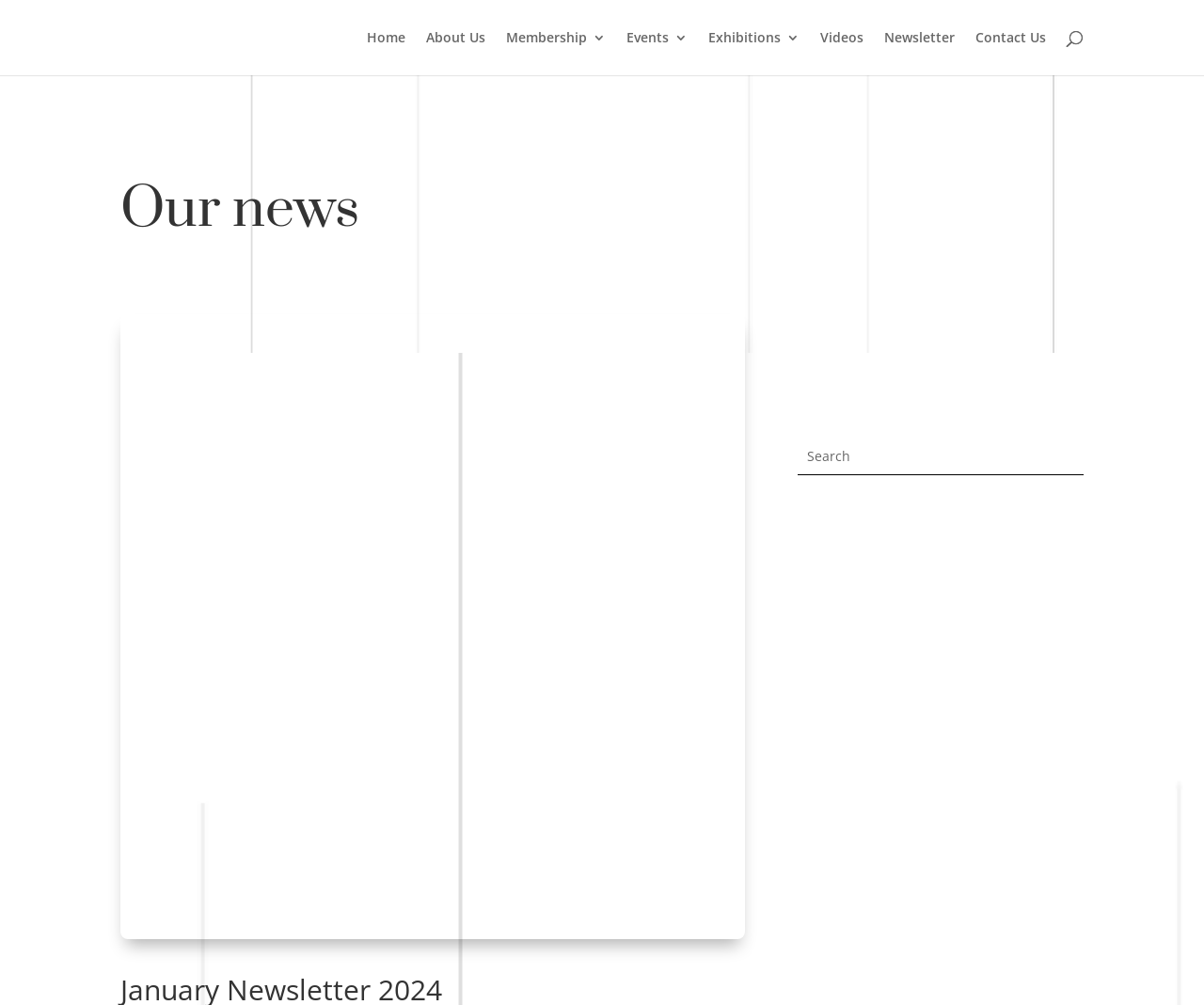What type of content is featured in the newsletter?
Provide a detailed and extensive answer to the question.

The webpage is a newsletter for an arts club, and the content includes headings such as 'Our news' and categories like 'Painting' and 'Sculpture', which suggests that the newsletter features arts-related news and updates.